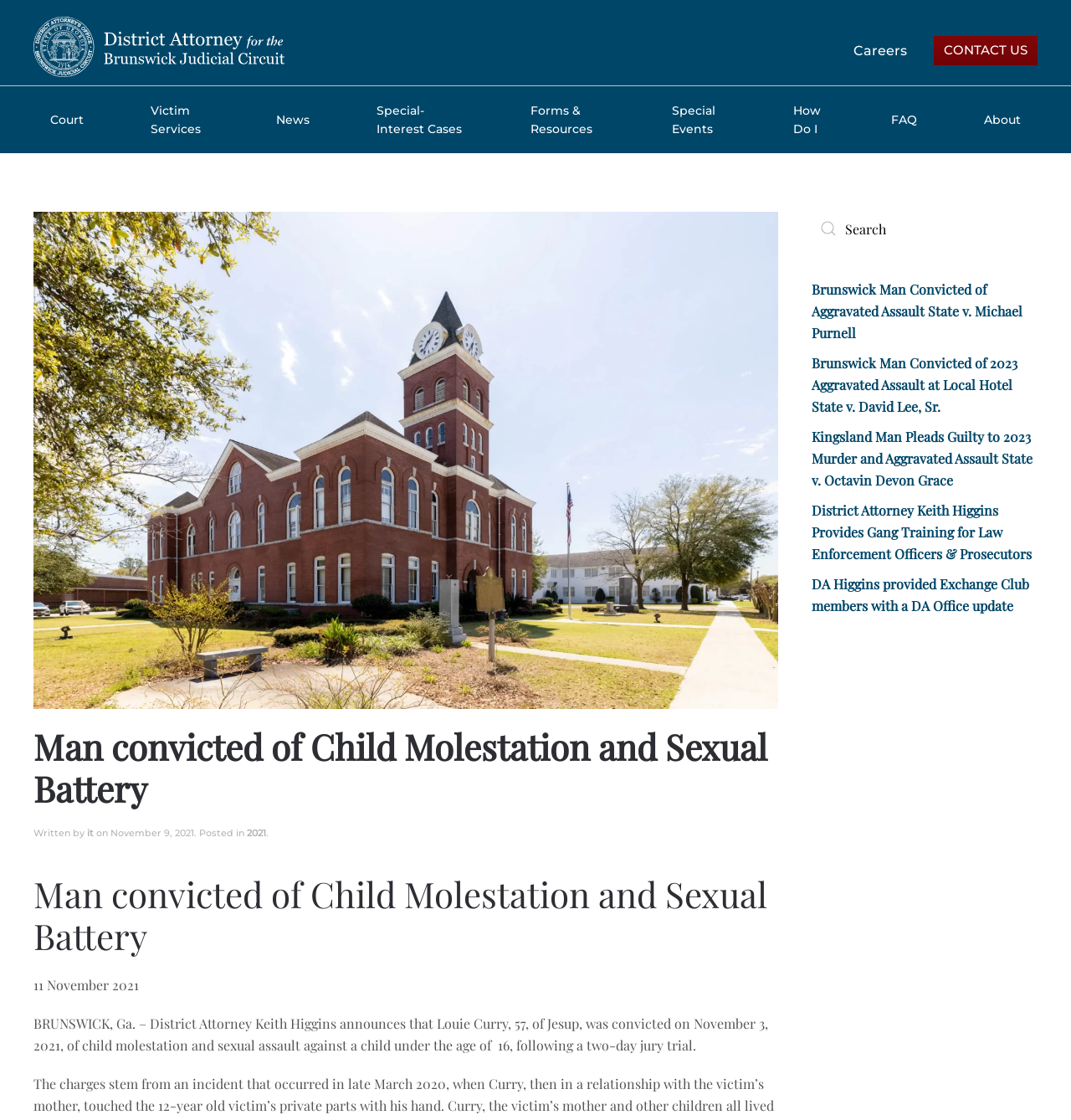Specify the bounding box coordinates for the region that must be clicked to perform the given instruction: "Read 'Man convicted of Child Molestation and Sexual Battery'".

[0.031, 0.648, 0.727, 0.723]